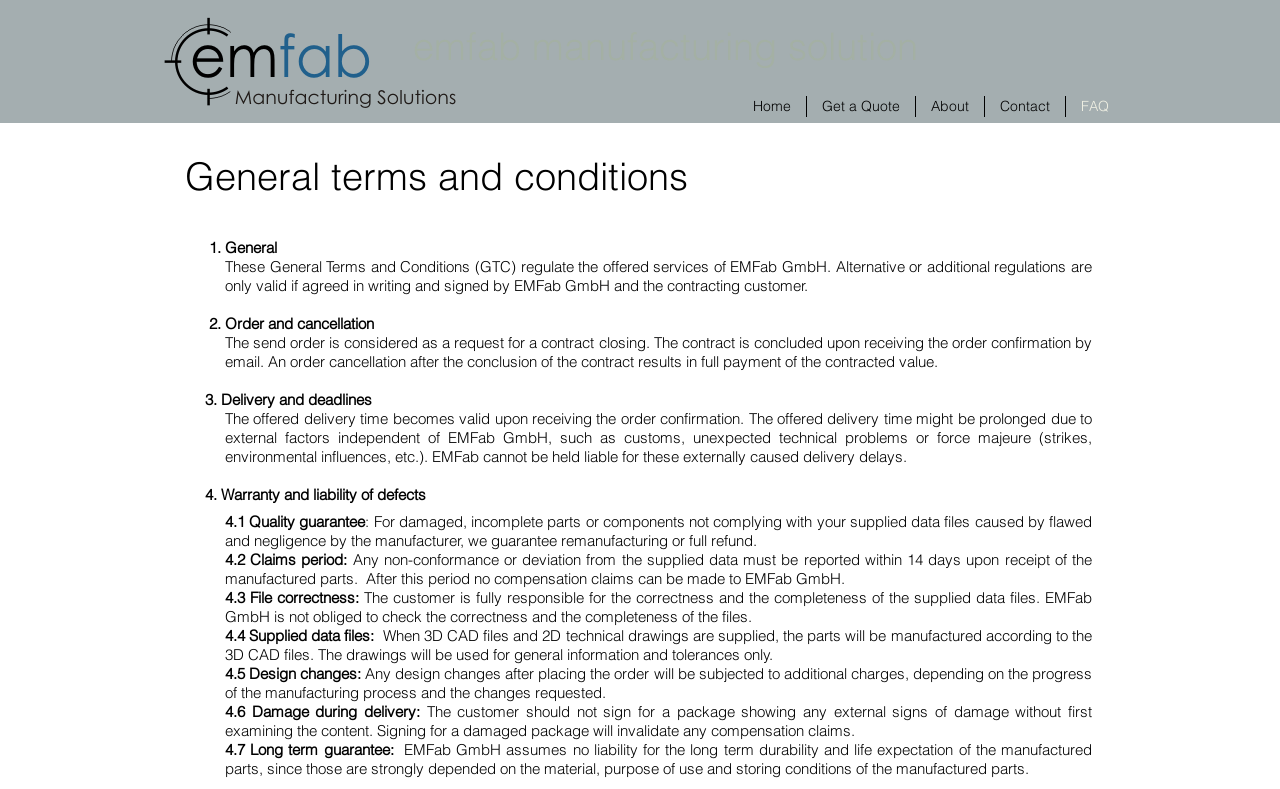Predict the bounding box coordinates of the UI element that matches this description: "About". The coordinates should be in the format [left, top, right, bottom] with each value between 0 and 1.

[0.715, 0.122, 0.768, 0.148]